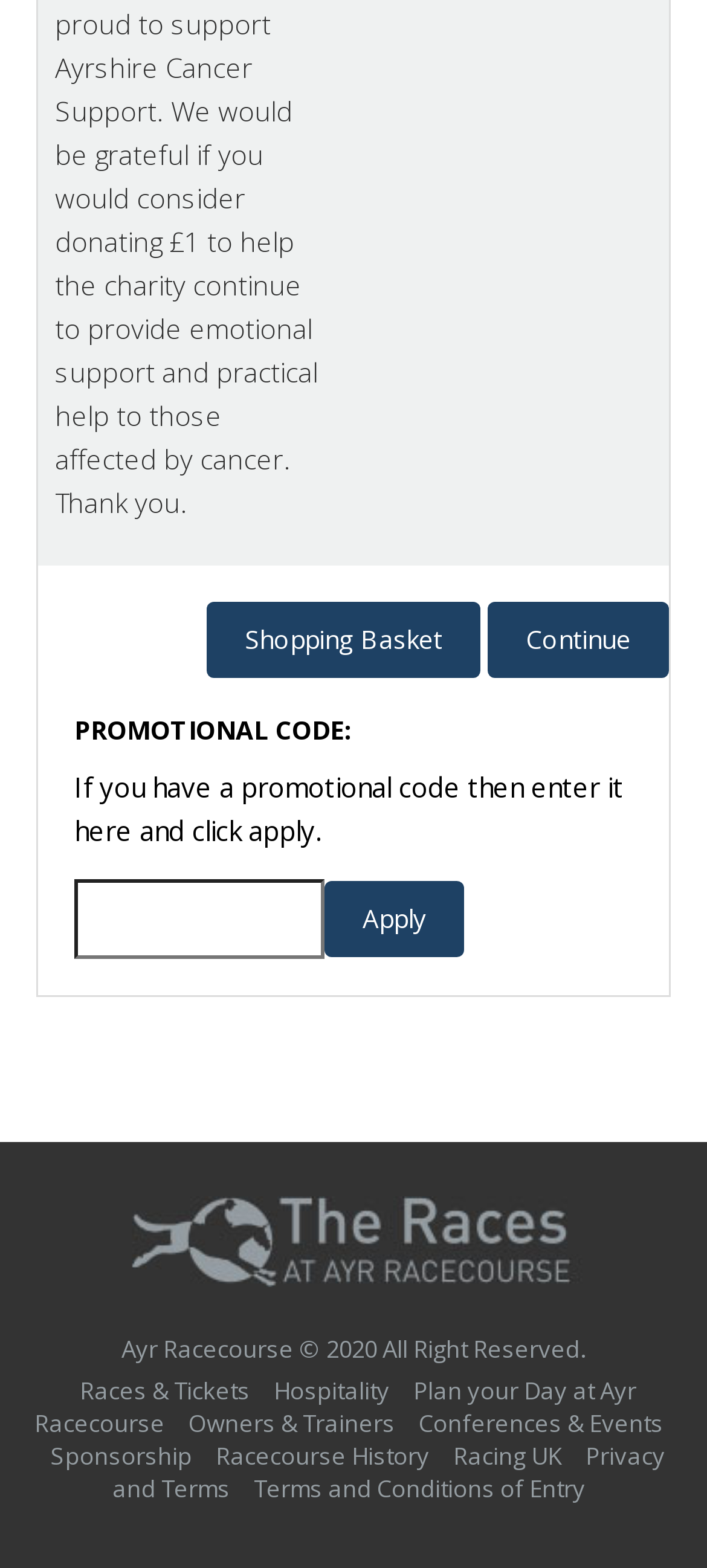Determine the bounding box coordinates of the clickable region to execute the instruction: "Go to hospitality". The coordinates should be four float numbers between 0 and 1, denoted as [left, top, right, bottom].

[0.387, 0.876, 0.551, 0.897]